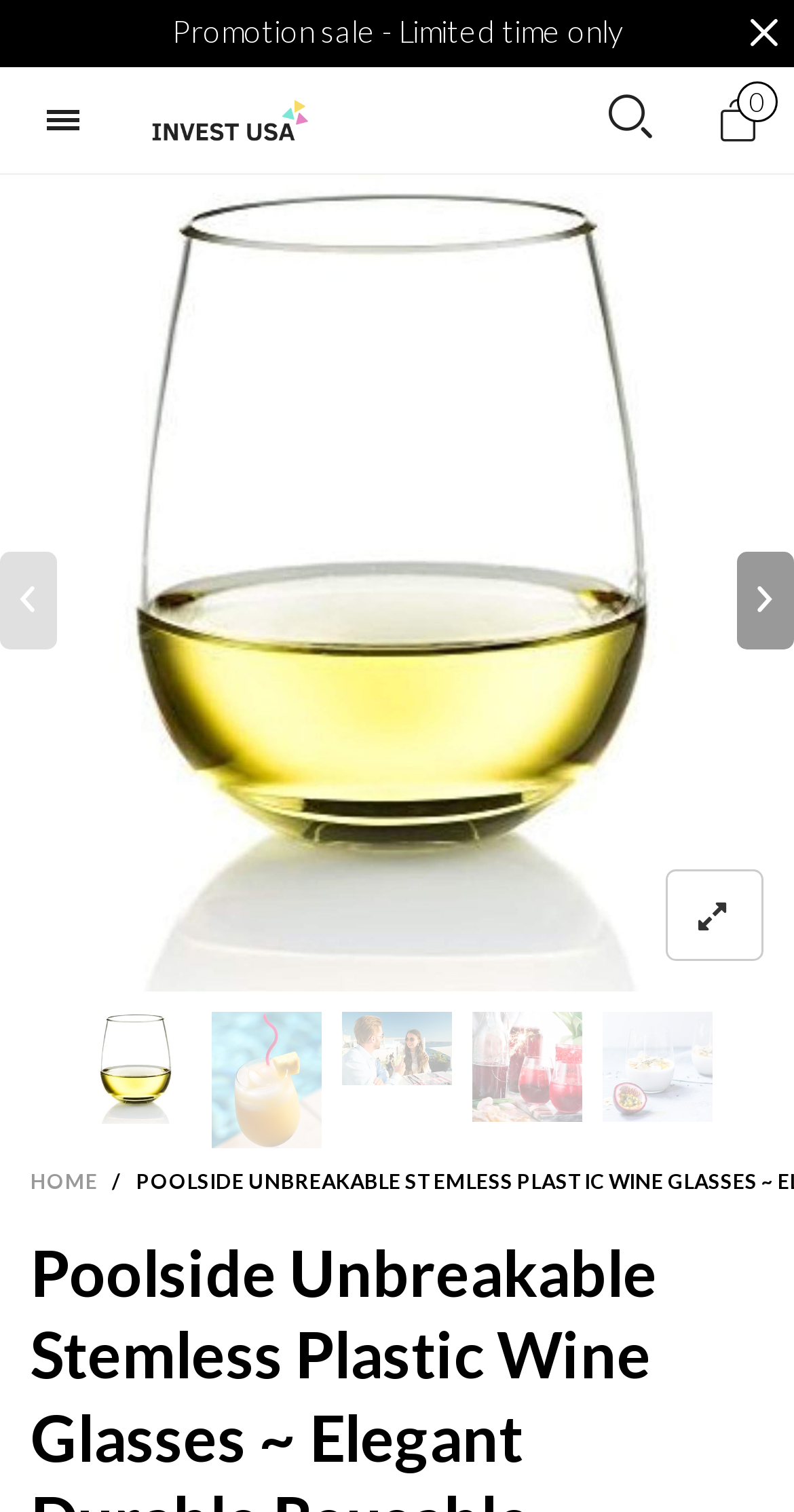Describe all the significant parts and information present on the webpage.

This webpage appears to be a product page for Poolside Unbreakable Stemless Plastic Wine Glasses. At the top, there is a promotion link "Promotion sale - Limited time only" and a few icons, including a shopping cart and a logo for INVEST USA, LLC, which is accompanied by an image. 

Below the top section, there is a large product description that spans the entire width of the page, detailing the features and benefits of the wine glasses. This section contains an image of the product. 

On the left side of the page, there are several buttons, including a disabled button and an enabled button. On the right side, there are four sections, each containing a link and an image of the product, showcasing different aspects of the wine glasses. These sections are arranged vertically, with the first section at the top and the last section at the bottom.

At the bottom of the page, there are a few more links, including a "HOME" link, and a separator line.